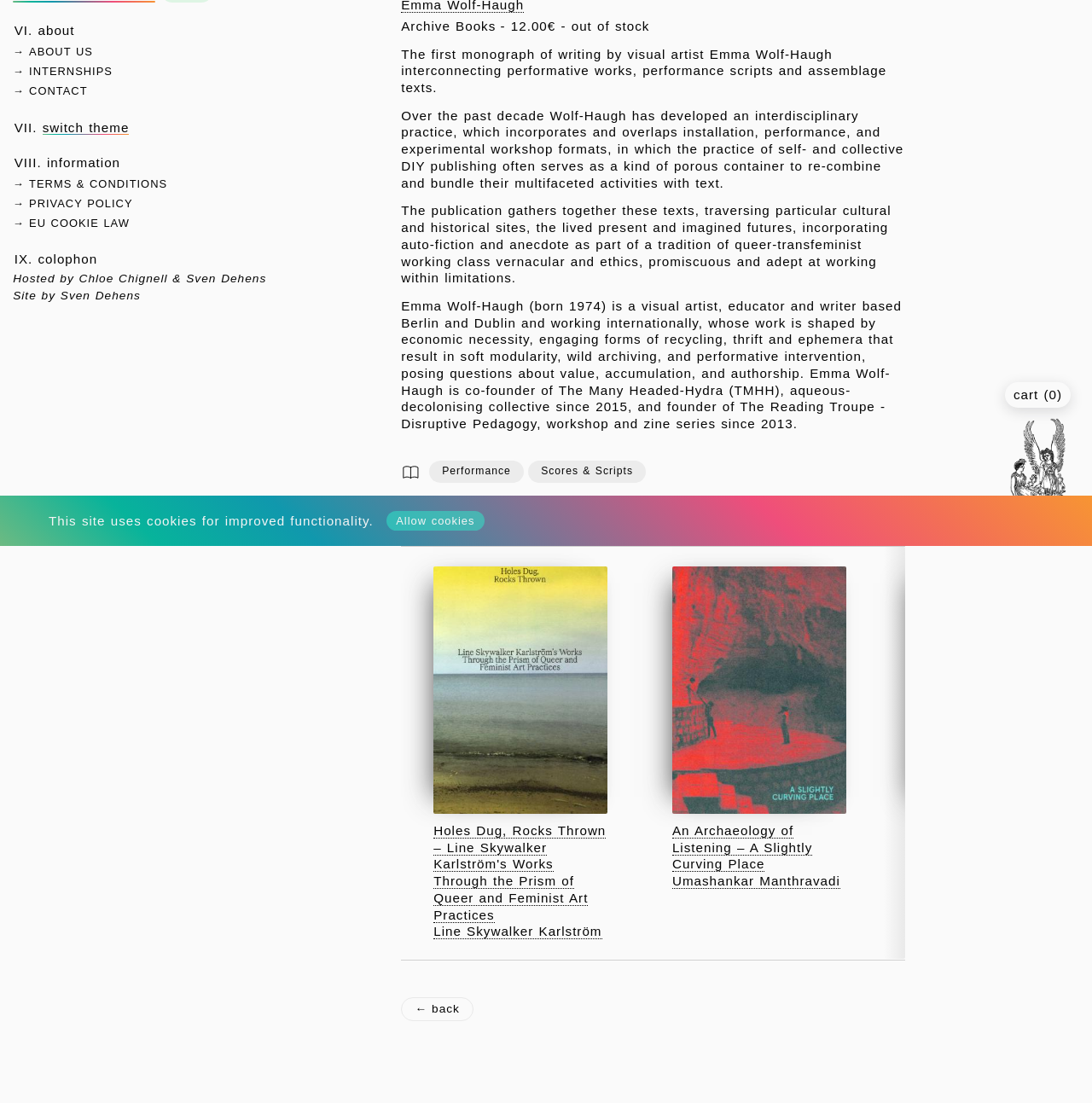Mark the bounding box of the element that matches the following description: "Site by Sven Dehens".

[0.012, 0.262, 0.129, 0.274]